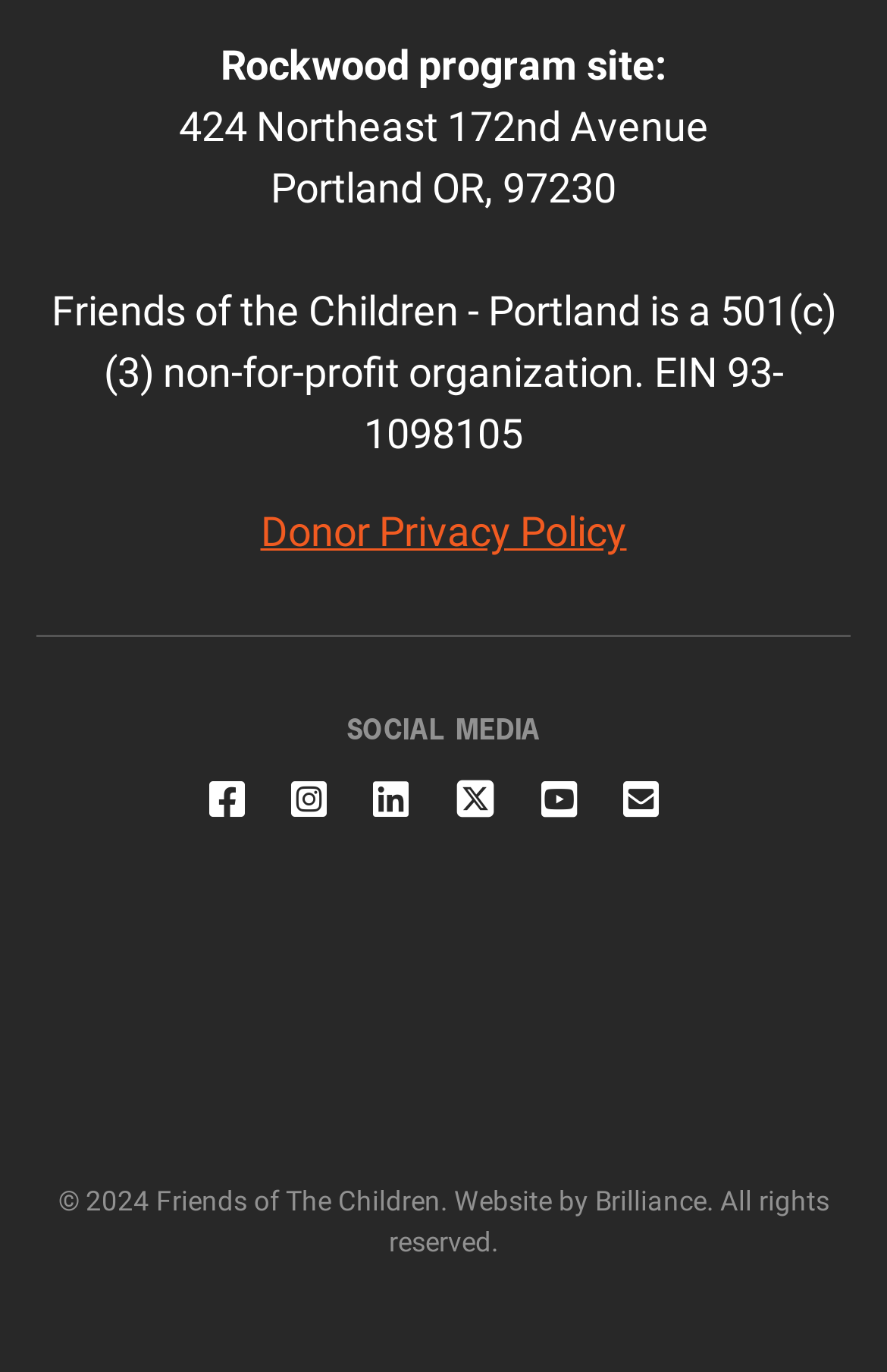Please locate the bounding box coordinates of the region I need to click to follow this instruction: "Explore 'Advantages and Disadvantages of Investment Casting Process'".

None